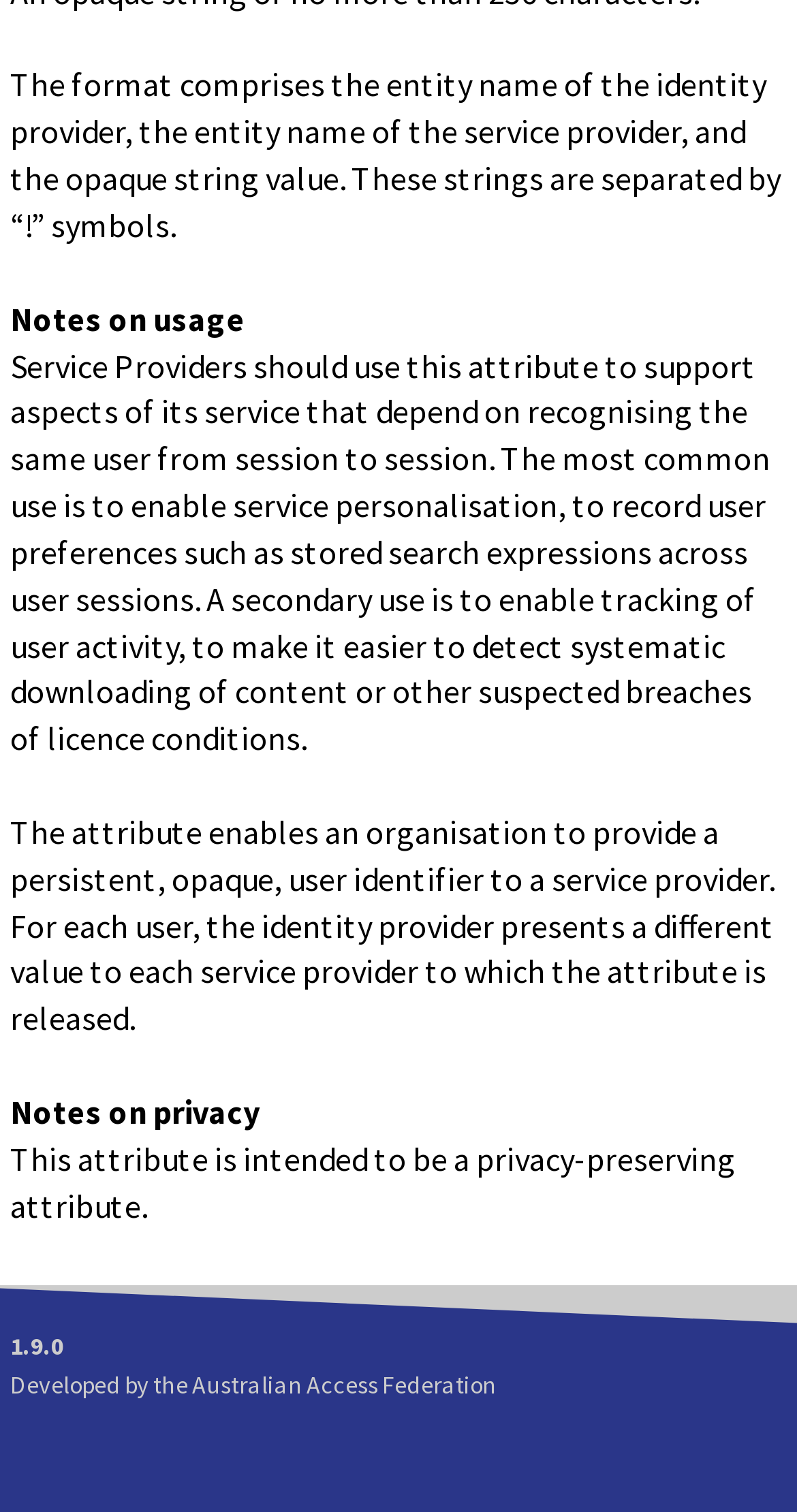Give a short answer using one word or phrase for the question:
Who developed the system?

Australian Access Federation